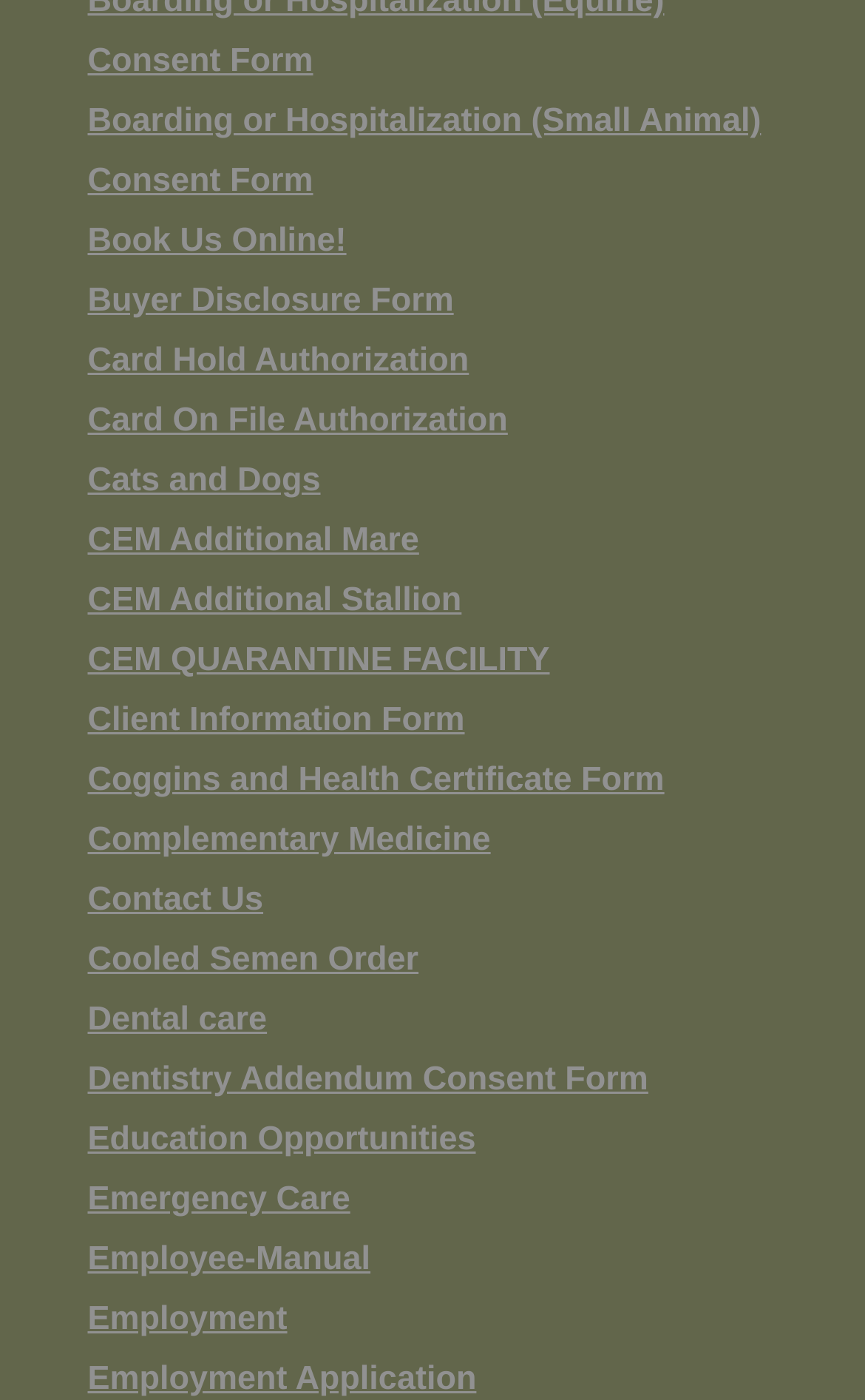Please examine the image and answer the question with a detailed explanation:
What is the topic of the webpage?

Based on the links and descriptions on the webpage, it appears to be related to veterinary services, with topics such as boarding, hospitalization, and medical procedures for animals.